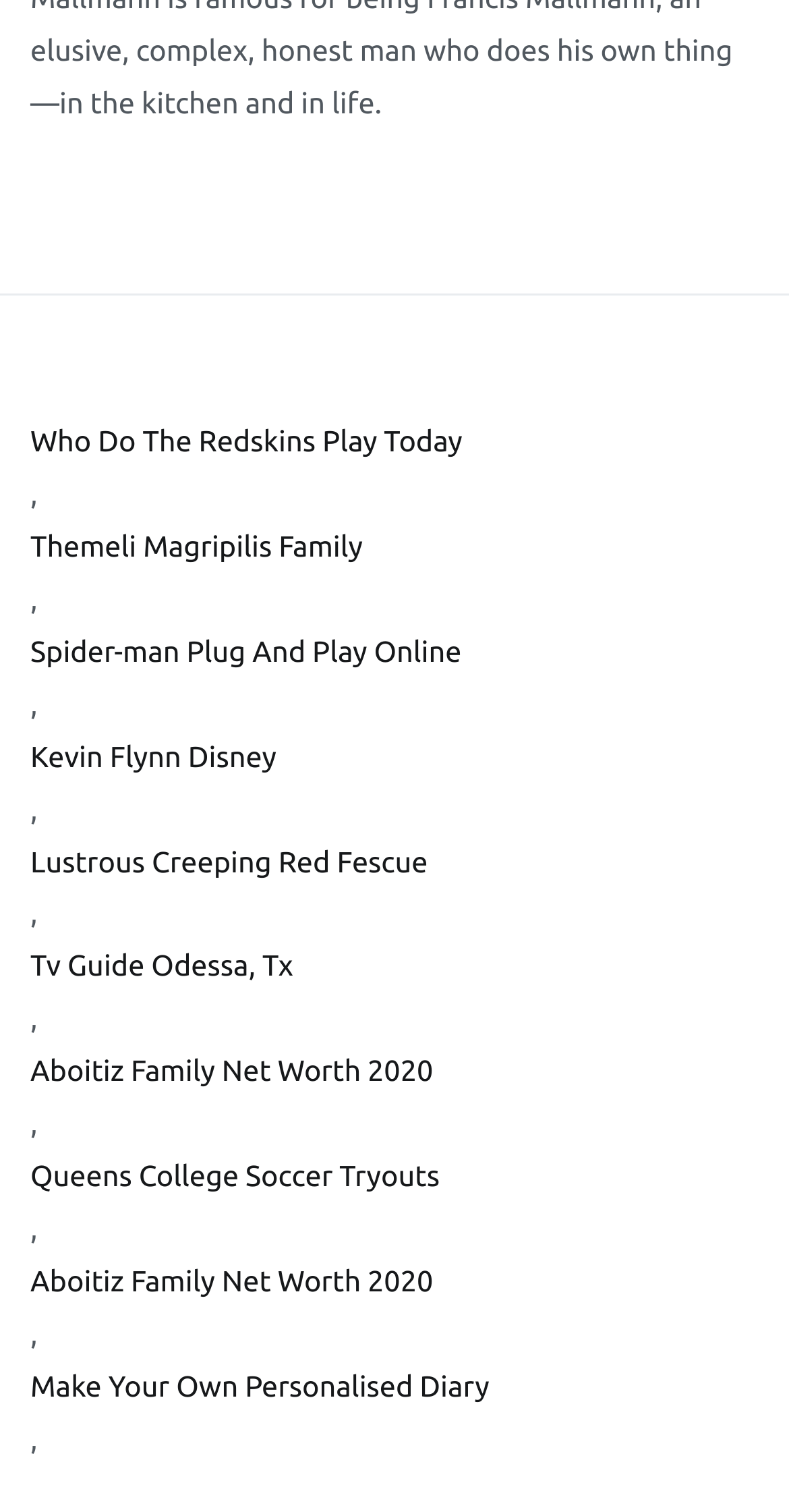Please determine the bounding box coordinates of the area that needs to be clicked to complete this task: 'check Spider-man Plug And Play Online'. The coordinates must be four float numbers between 0 and 1, formatted as [left, top, right, bottom].

[0.038, 0.415, 0.962, 0.449]